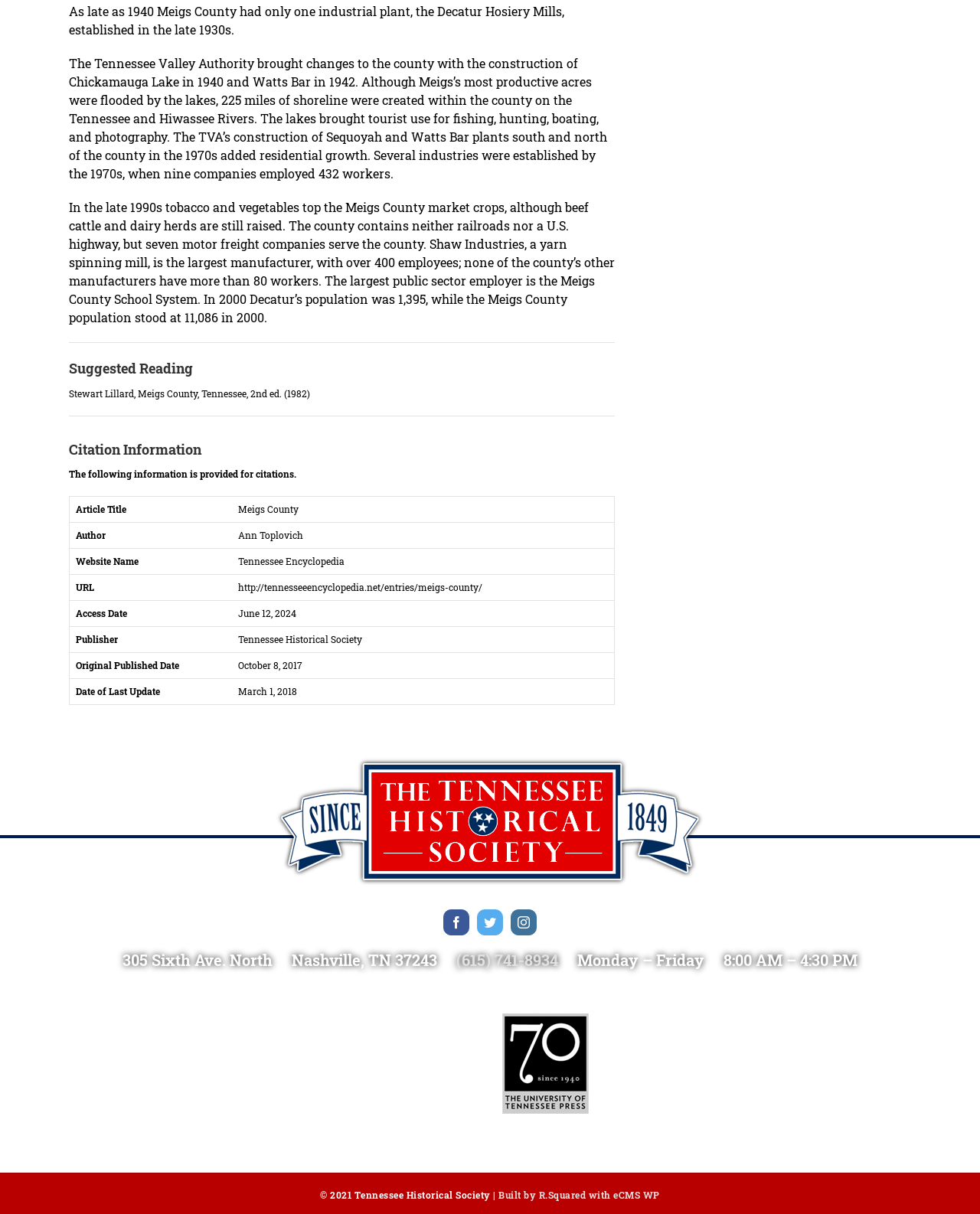What is the name of the book suggested for reading?
Examine the image closely and answer the question with as much detail as possible.

The text suggests 'Stewart Lillard, Meigs County, Tennessee, 2nd ed. (1982)' for reading, which is a book about Meigs County, Tennessee.